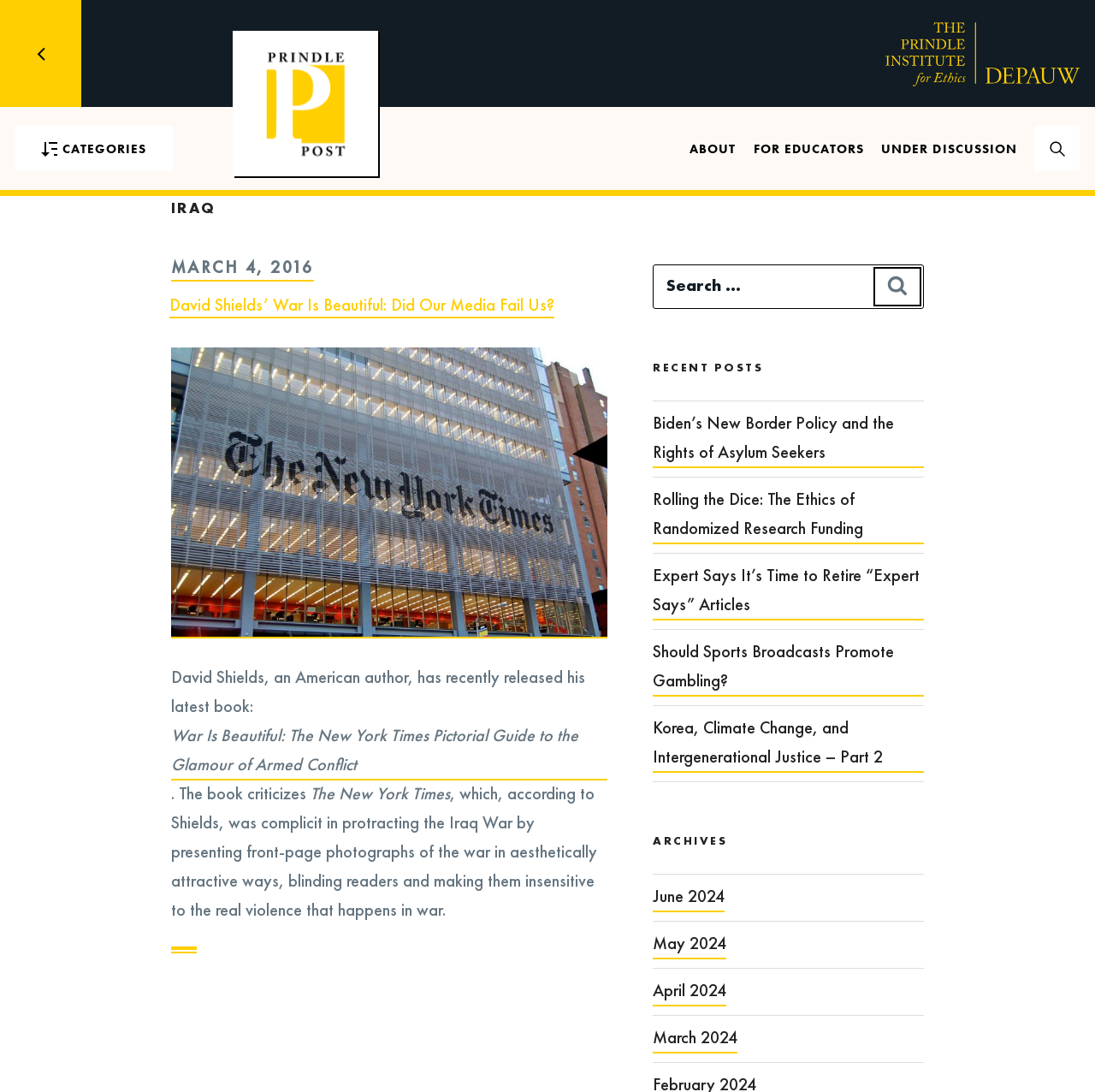Find the bounding box coordinates of the element to click in order to complete the given instruction: "View the 'RECENT POSTS'."

[0.596, 0.33, 0.844, 0.345]